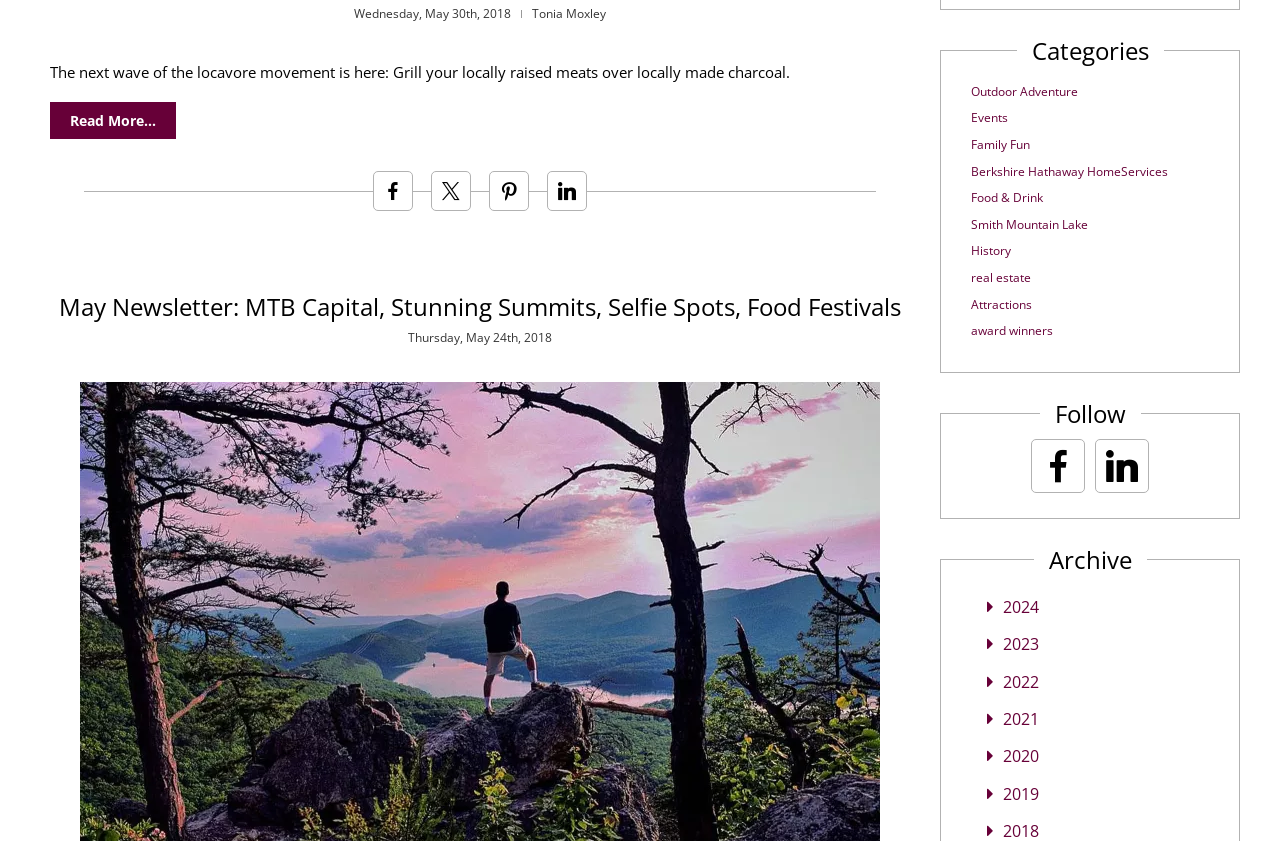Using the provided element description: "Share on Linked In", determine the bounding box coordinates of the corresponding UI element in the screenshot.

[0.427, 0.203, 0.459, 0.251]